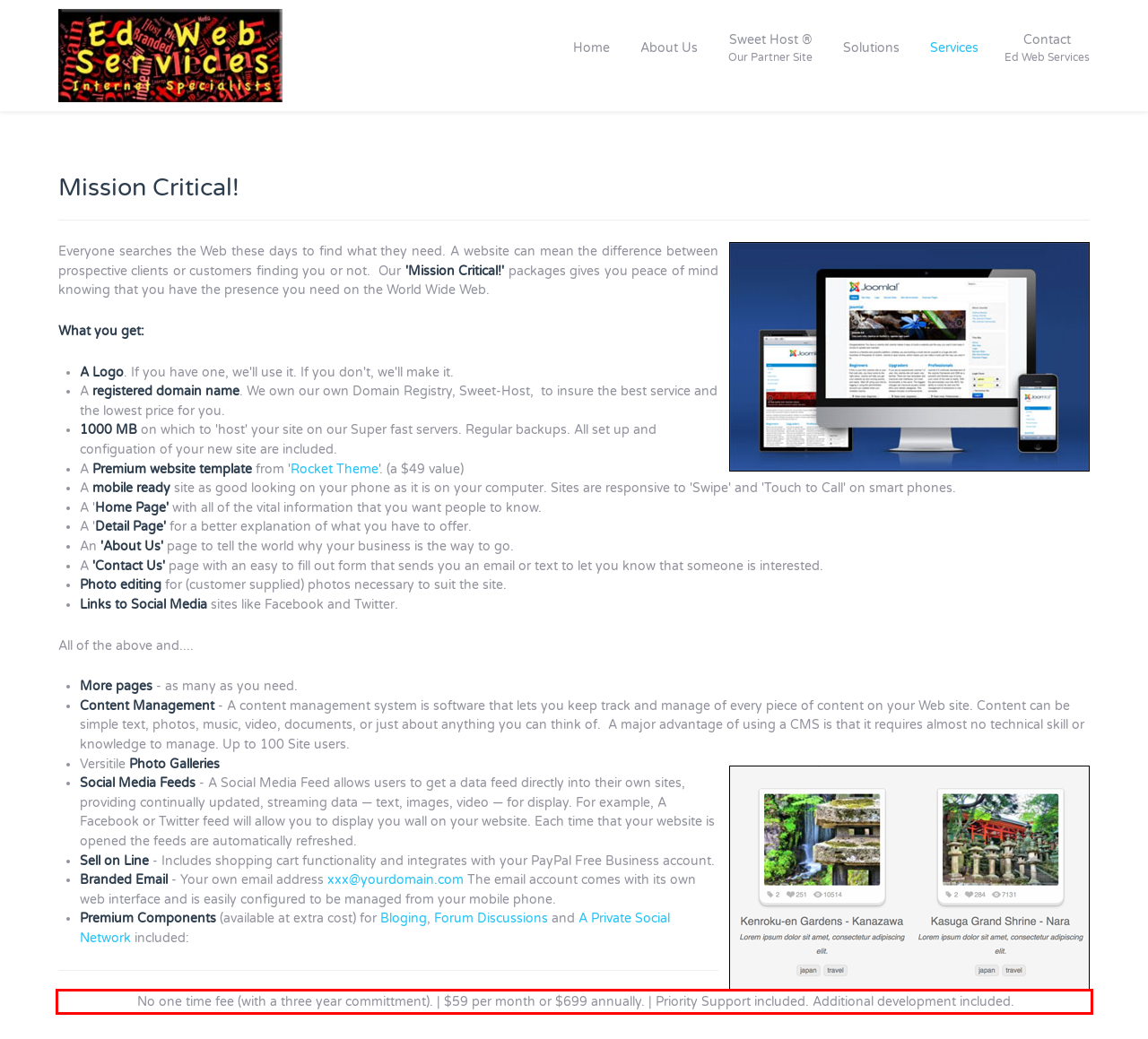From the given screenshot of a webpage, identify the red bounding box and extract the text content within it.

No one time fee (with a three year committment). | $59 per month or $699 annually. | Priority Support included. Additional development included.